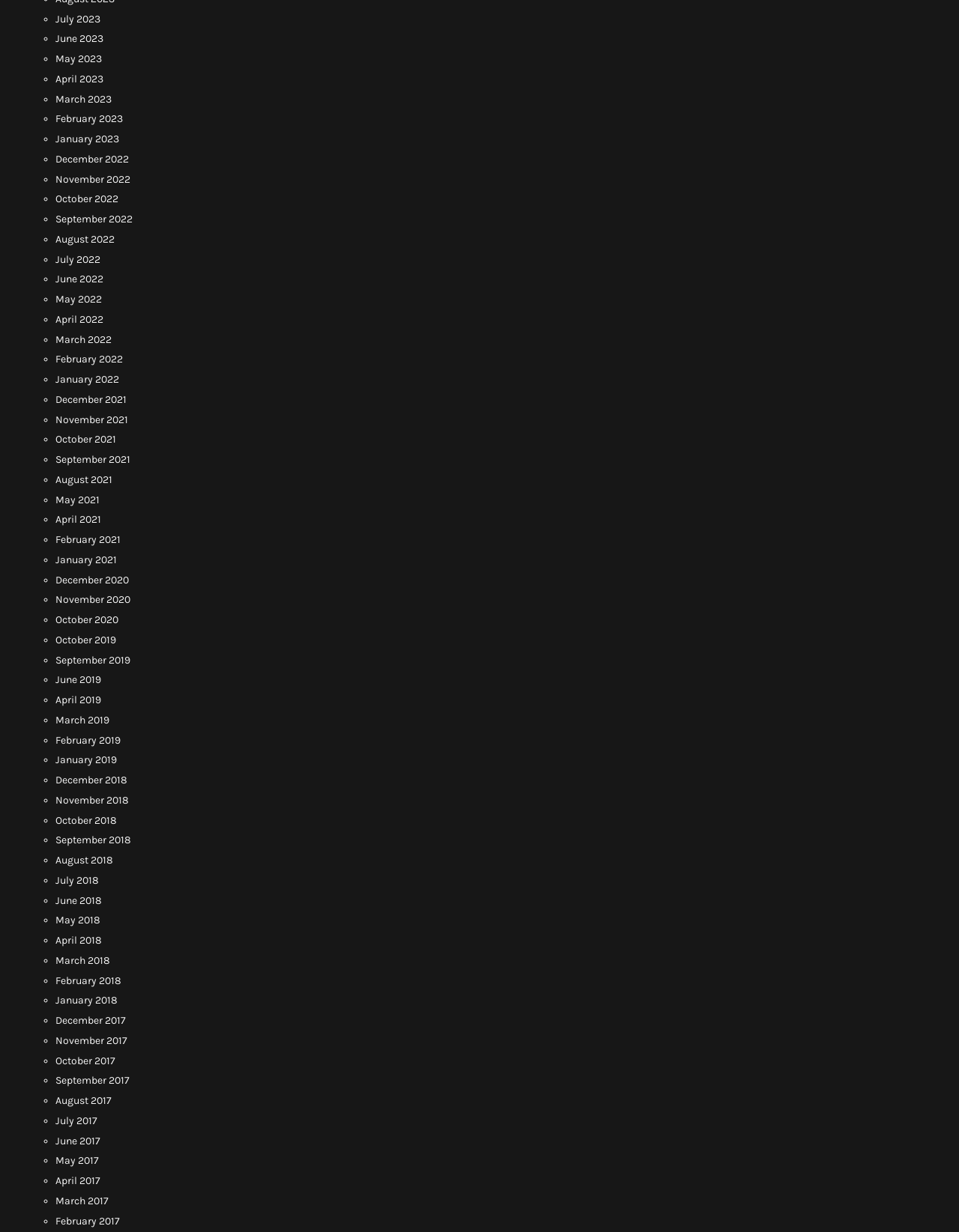Find the bounding box coordinates for the area that must be clicked to perform this action: "Click July 2023".

[0.058, 0.01, 0.105, 0.02]